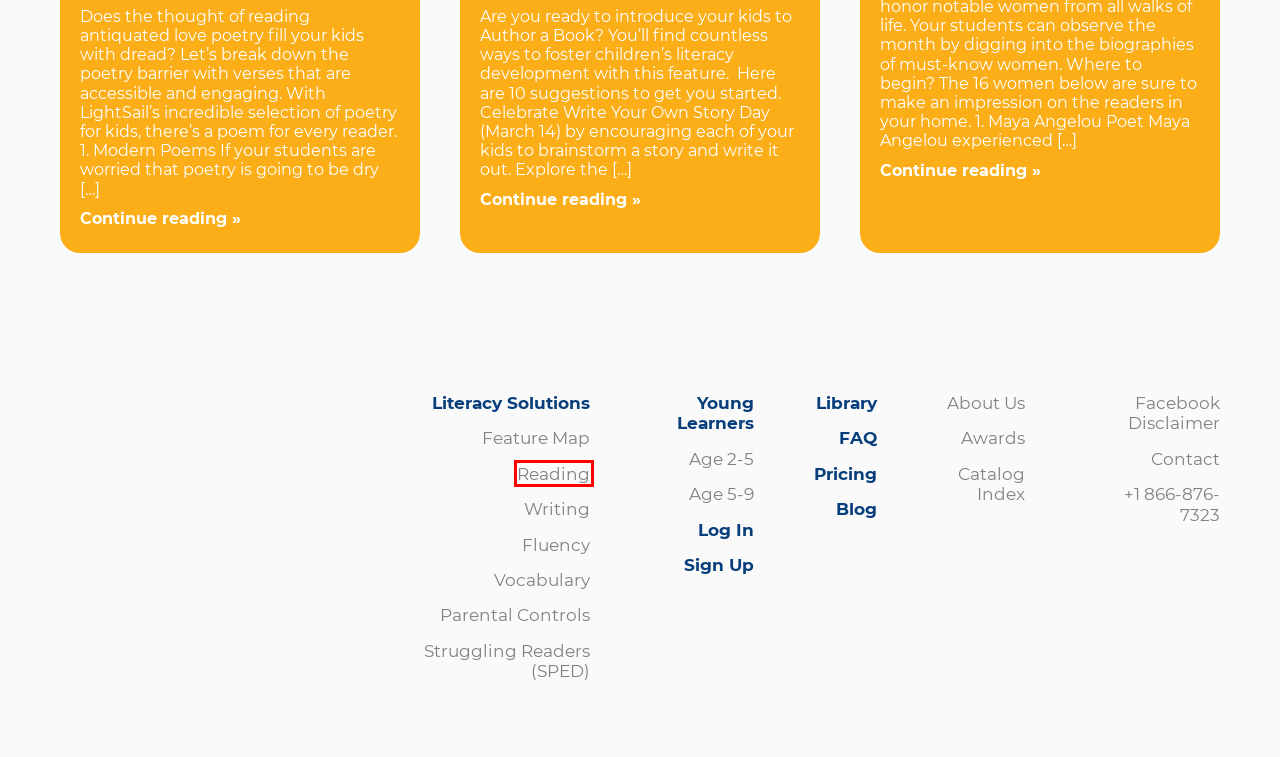Examine the screenshot of the webpage, which has a red bounding box around a UI element. Select the webpage description that best fits the new webpage after the element inside the red bounding box is clicked. Here are the choices:
A. Sitemap Pg 1 - LightSail for Reading at Home
B. World Book Kids | LightSail Library for Reading at Home
C. Plans & Pricing | LightSail for Reading at Home
D. Writing Workshops for Beginners | LightSail for Reading at Home
E. Improve your Child's Reading | LightSail for Reading at Home
F. Our Awards | LightSail for Reading at Home
G. Feature List 2D & 3D | LightSail Reading at Home
H. Oral Reading Fluency Assessment | LightSail for Reading at Home

E